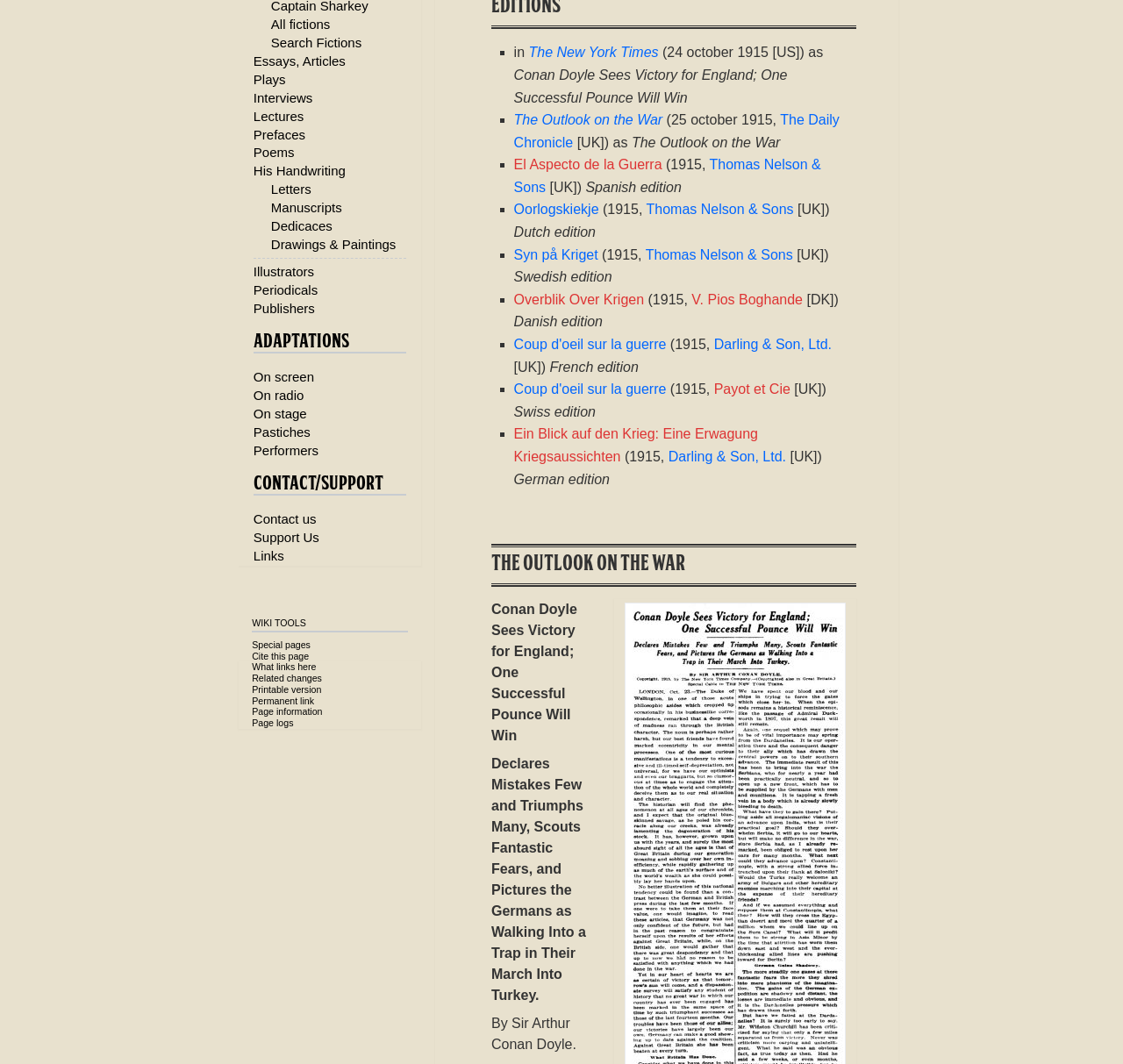Provide the bounding box coordinates for the specified HTML element described in this description: "Cite this page". The coordinates should be four float numbers ranging from 0 to 1, in the format [left, top, right, bottom].

[0.224, 0.611, 0.275, 0.621]